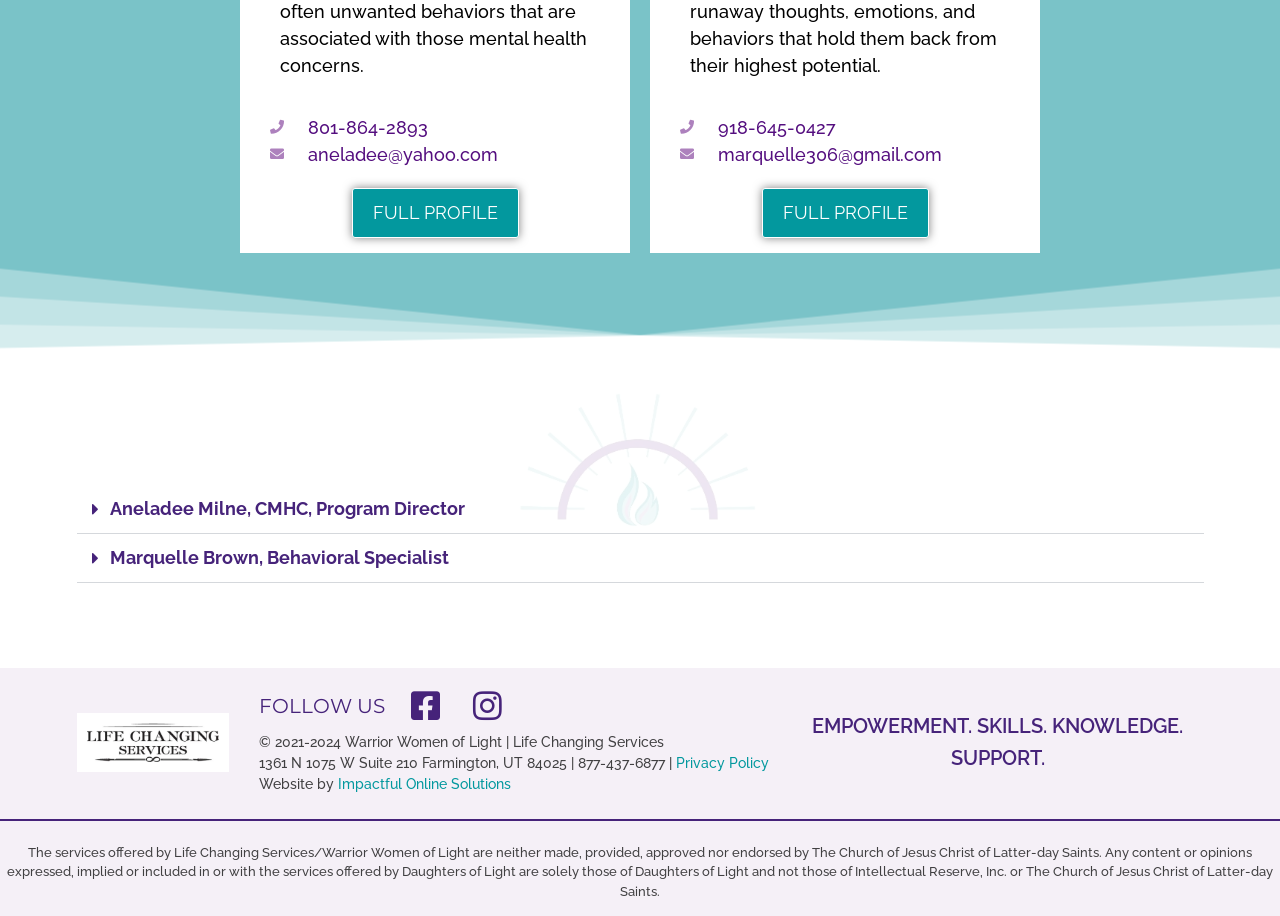Bounding box coordinates are specified in the format (top-left x, top-left y, bottom-right x, bottom-right y). All values are floating point numbers bounded between 0 and 1. Please provide the bounding box coordinate of the region this sentence describes: Privacy Policy

[0.528, 0.825, 0.601, 0.842]